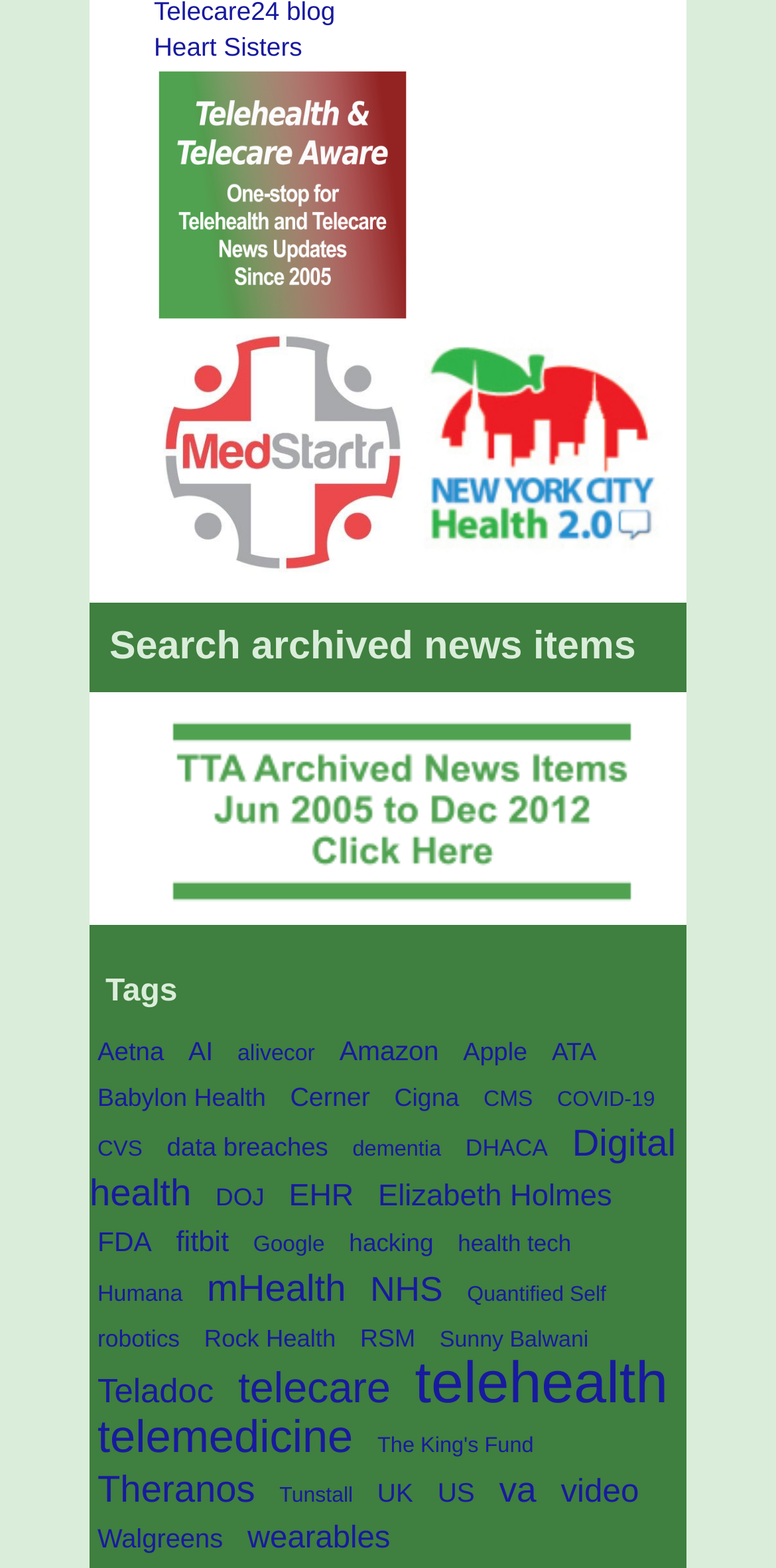What is the name of the social media platform with a Twitter icon?
Based on the image, answer the question with as much detail as possible.

I saw an image with a Twitter icon, and the corresponding link is 'TTA on Twitter', so the social media platform is Twitter.